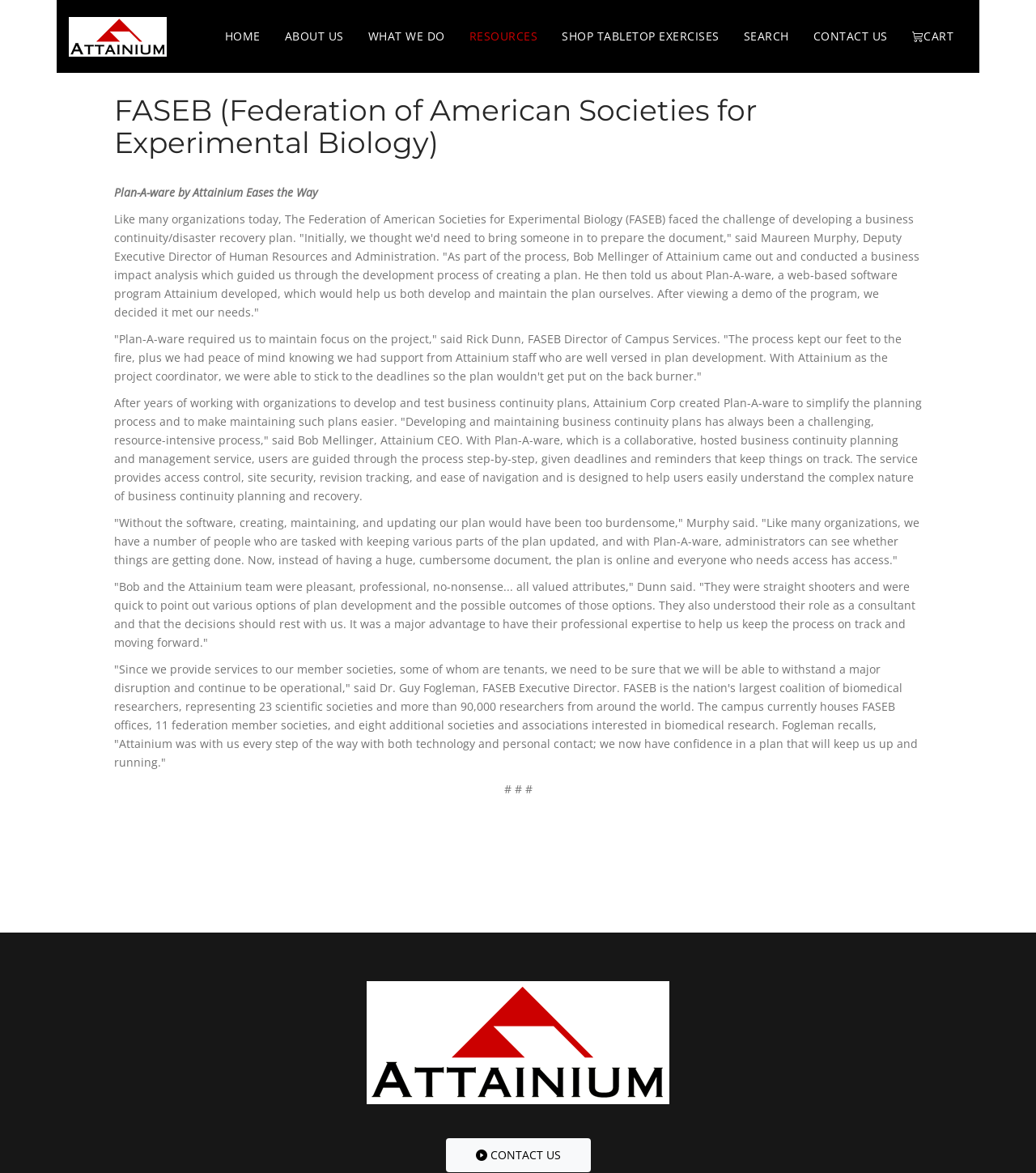What is the role of Maureen Murphy in FASEB?
Please give a well-detailed answer to the question.

Maureen Murphy is the Deputy Executive Director of Human Resources and Administration at FASEB, as mentioned in one of the static text elements on the webpage, where she is quoted discussing the development of a business continuity plan with Attainium.